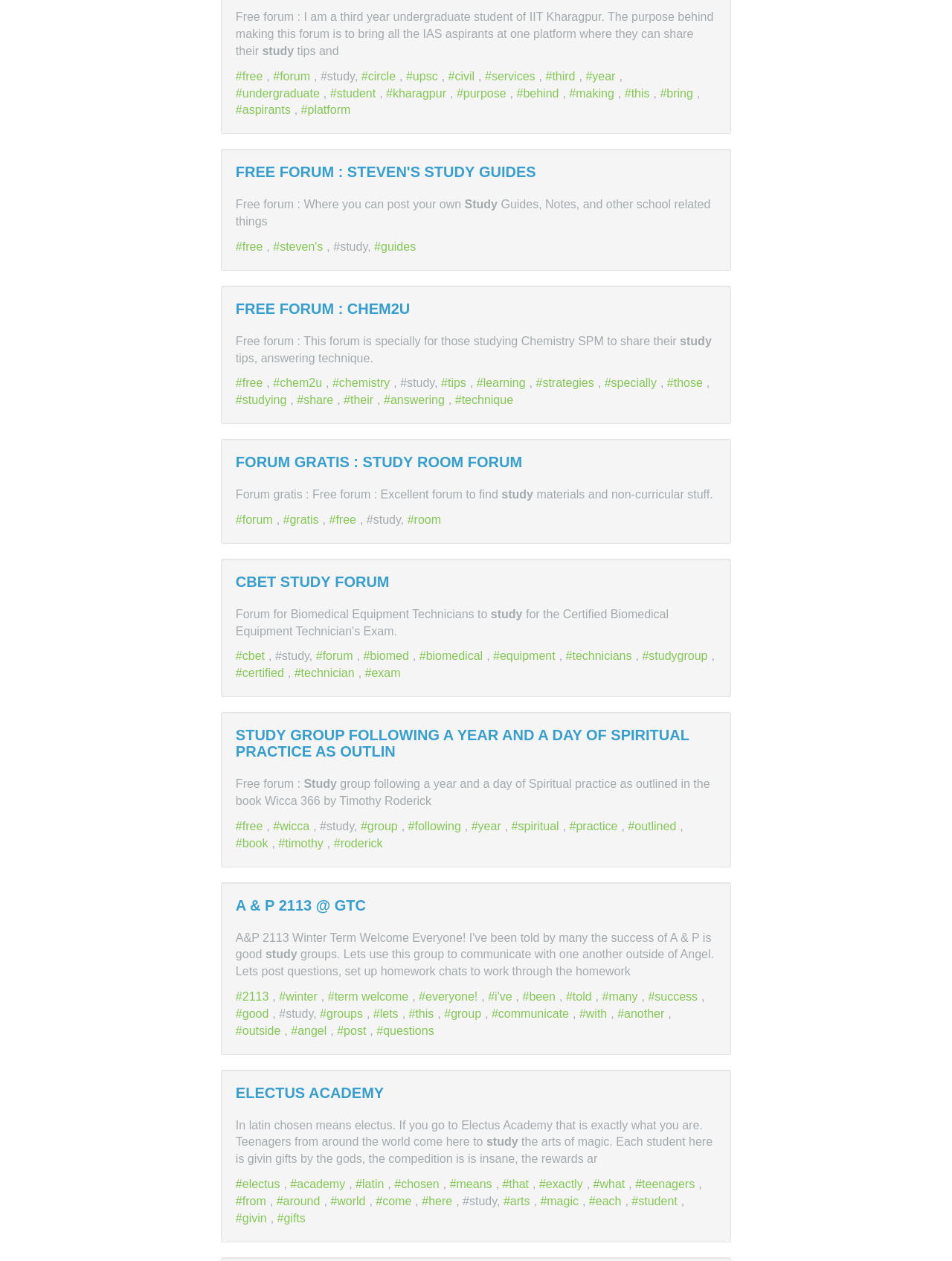Provide a one-word or one-phrase answer to the question:
What is the purpose of the forum?

To bring IAS aspirants together